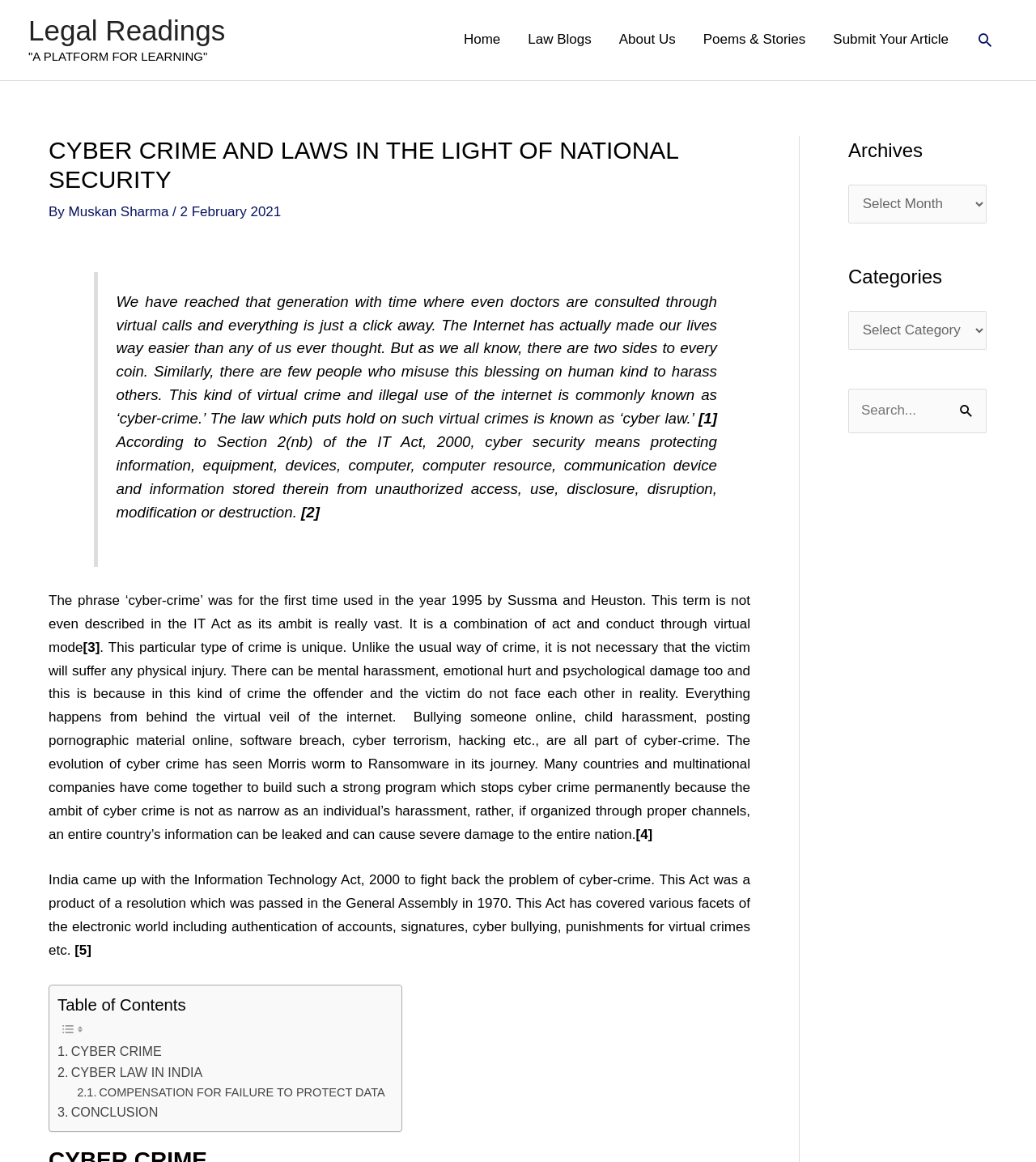What is the date of the article?
Refer to the image and provide a thorough answer to the question.

The date of the article can be found in the header section of the webpage, where it says '2 February 2021'.